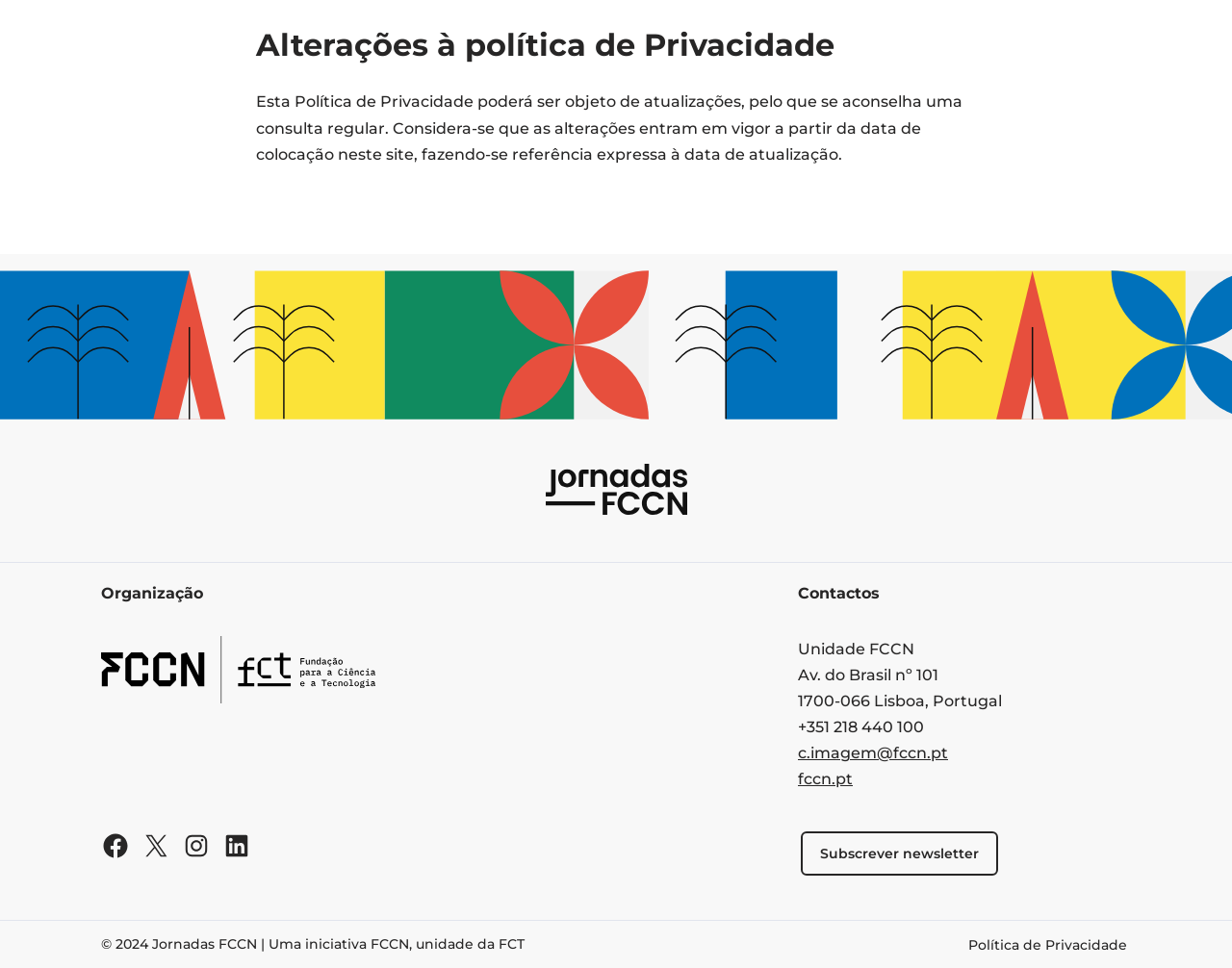Can you specify the bounding box coordinates of the area that needs to be clicked to fulfill the following instruction: "Click the link to c.imagem@fccn.pt"?

[0.648, 0.769, 0.77, 0.788]